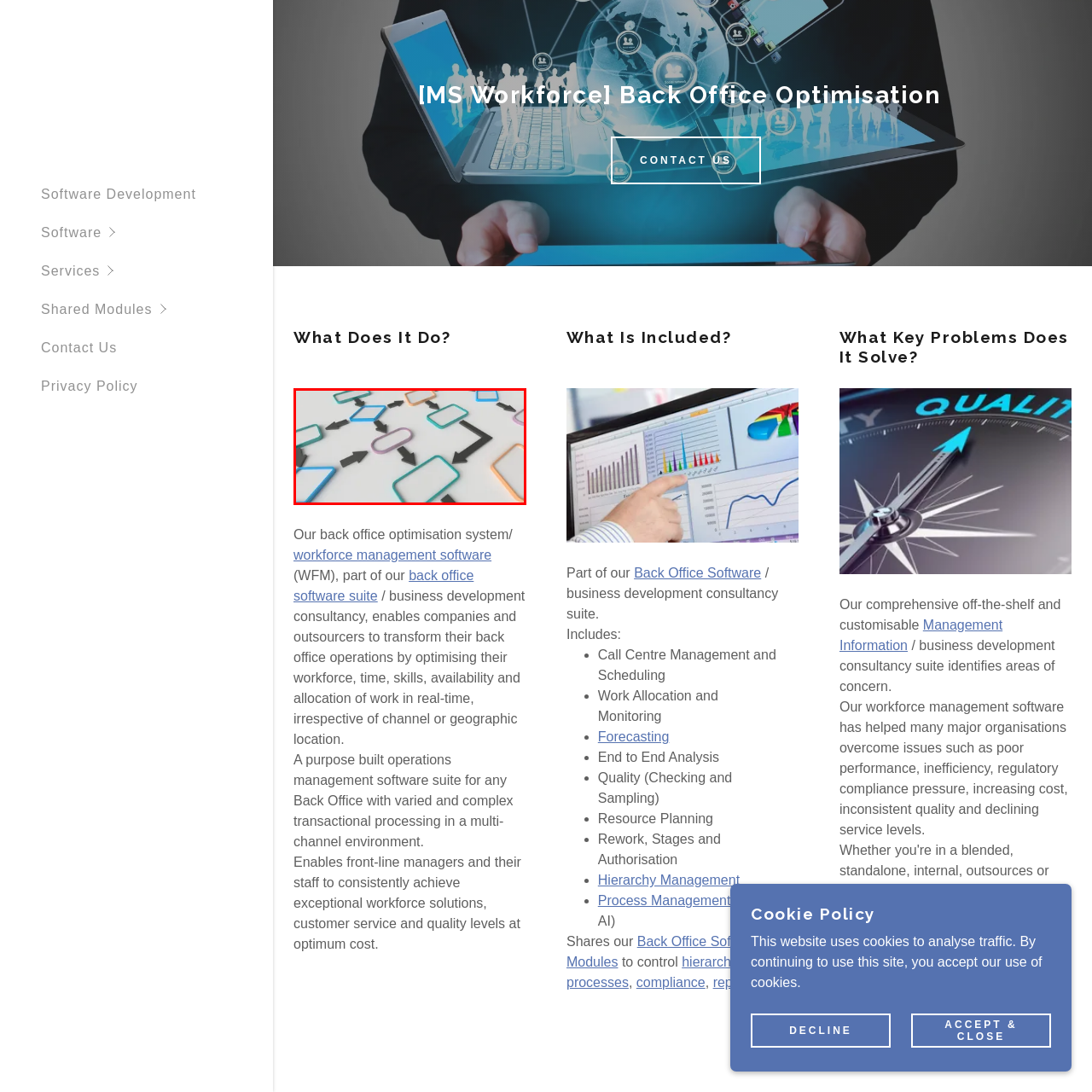Focus on the image confined within the red boundary and provide a single word or phrase in response to the question:
What is the purpose of the diagram?

To illustrate workflow